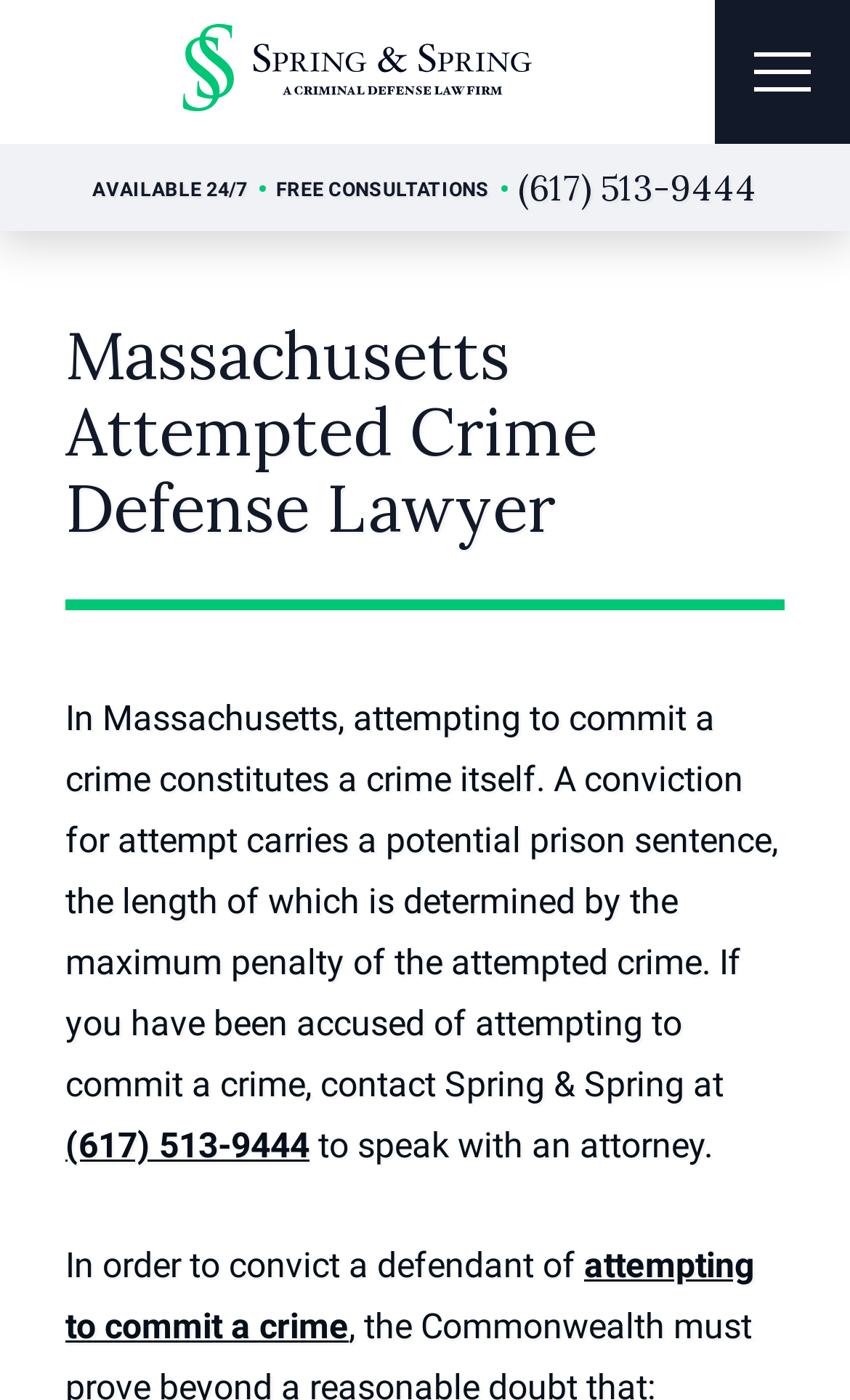Answer this question using a single word or a brief phrase:
What is the phone number to contact Spring & Spring?

(617) 513-9444